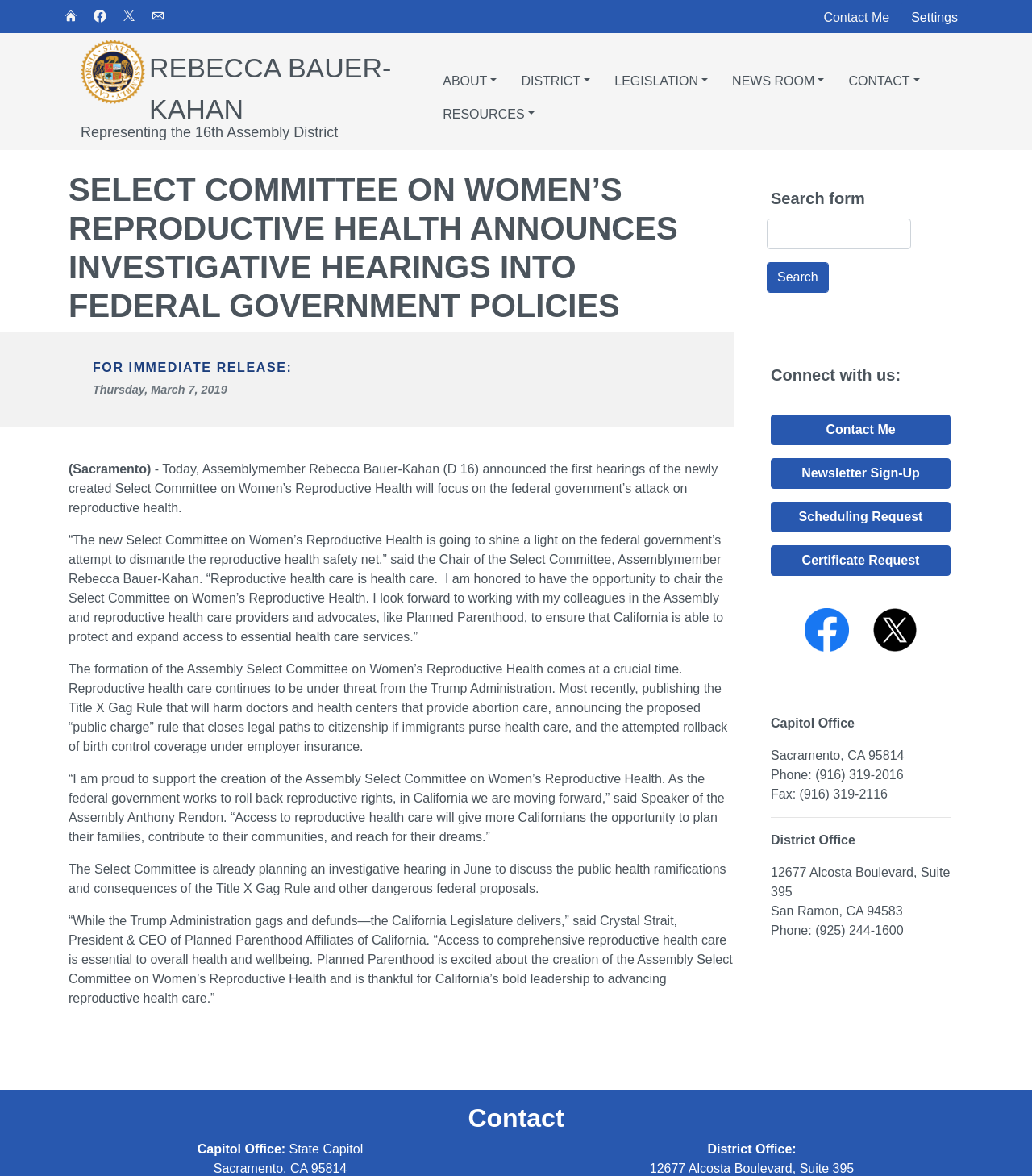Kindly provide the bounding box coordinates of the section you need to click on to fulfill the given instruction: "Search for something".

[0.743, 0.186, 0.883, 0.212]